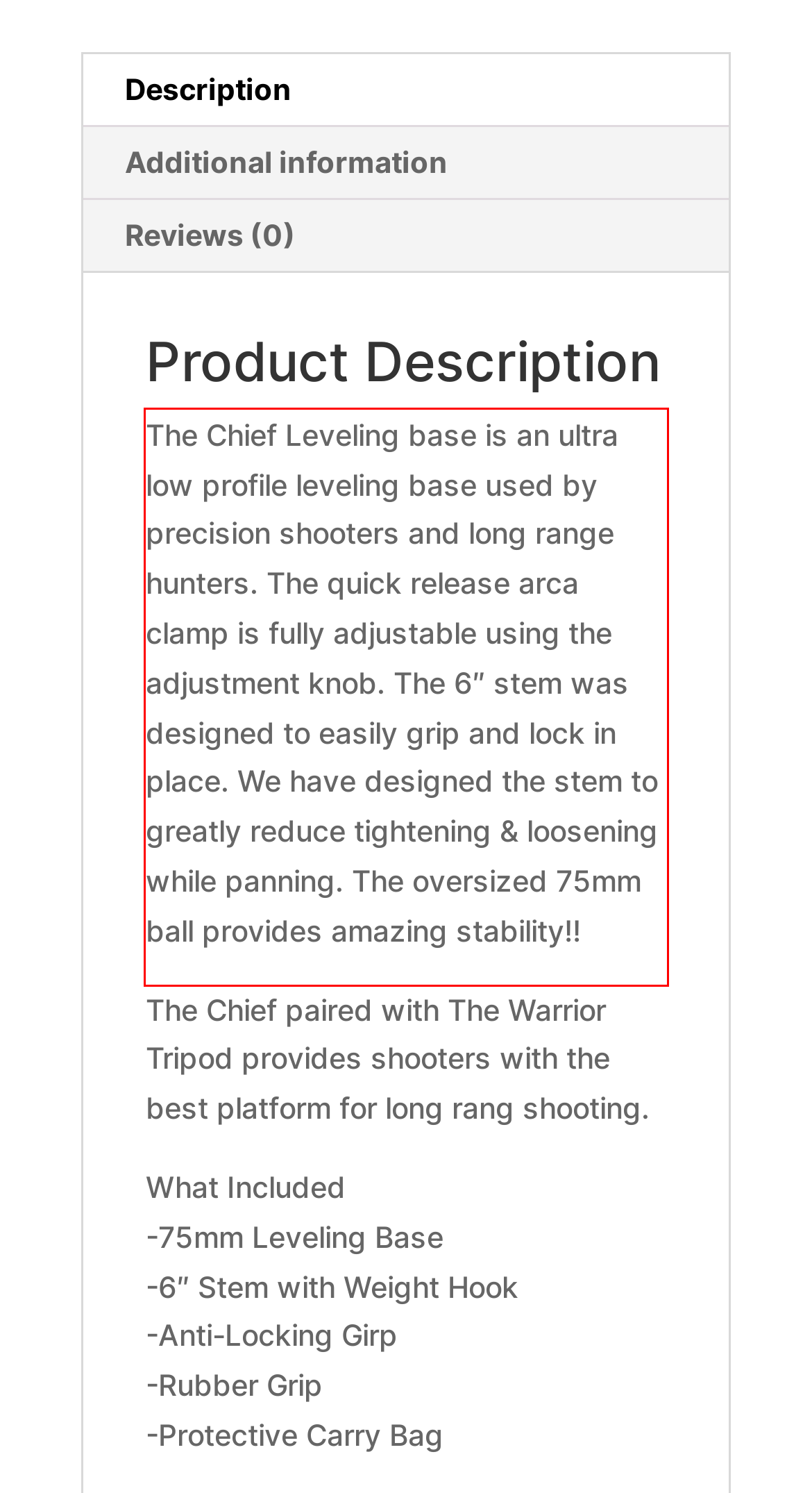Please examine the webpage screenshot and extract the text within the red bounding box using OCR.

The Chief Leveling base is an ultra low profile leveling base used by precision shooters and long range hunters. The quick release arca clamp is fully adjustable using the adjustment knob. The 6″ stem was designed to easily grip and lock in place. We have designed the stem to greatly reduce tightening & loosening while panning. The oversized 75mm ball provides amazing stability!!